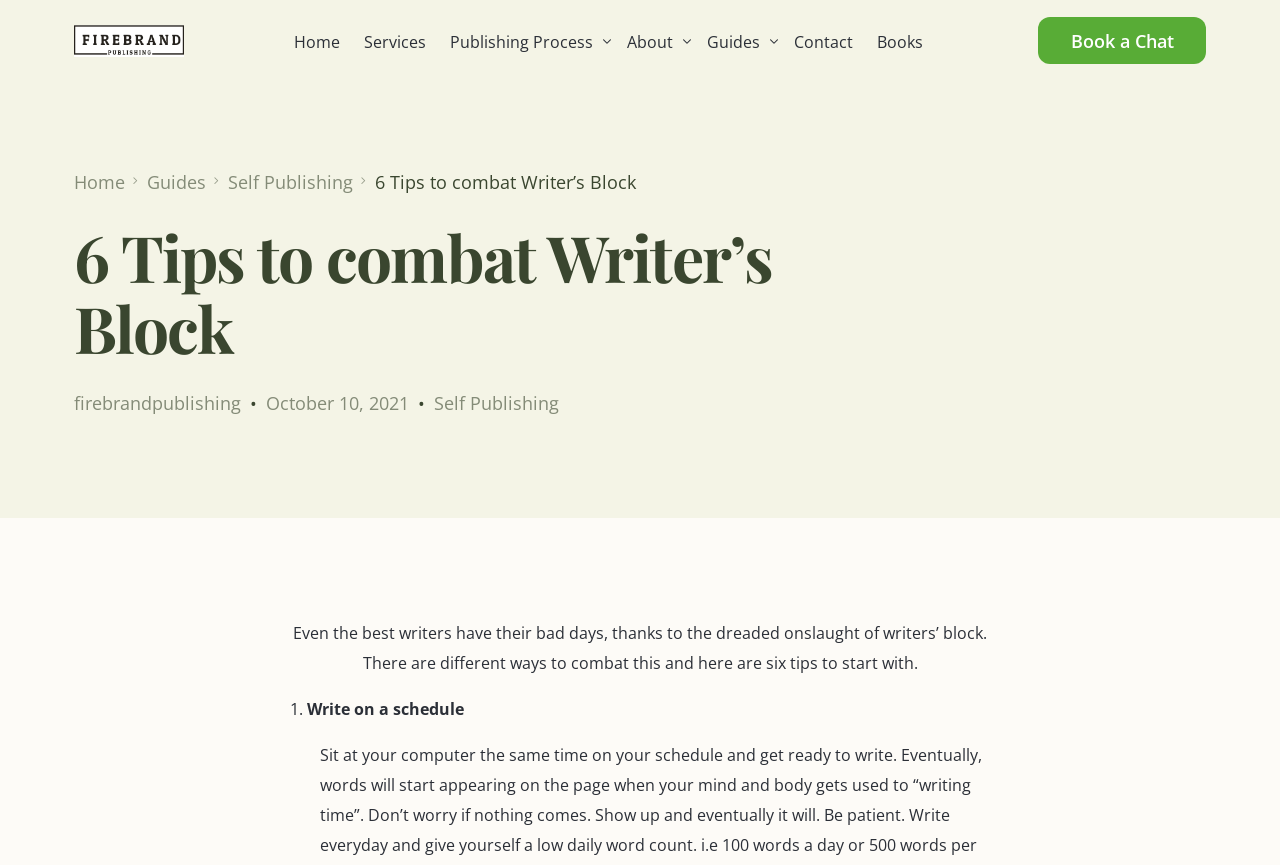Bounding box coordinates are specified in the format (top-left x, top-left y, bottom-right x, bottom-right y). All values are floating point numbers bounded between 0 and 1. Please provide the bounding box coordinate of the region this sentence describes: Self Publishing

[0.339, 0.452, 0.437, 0.479]